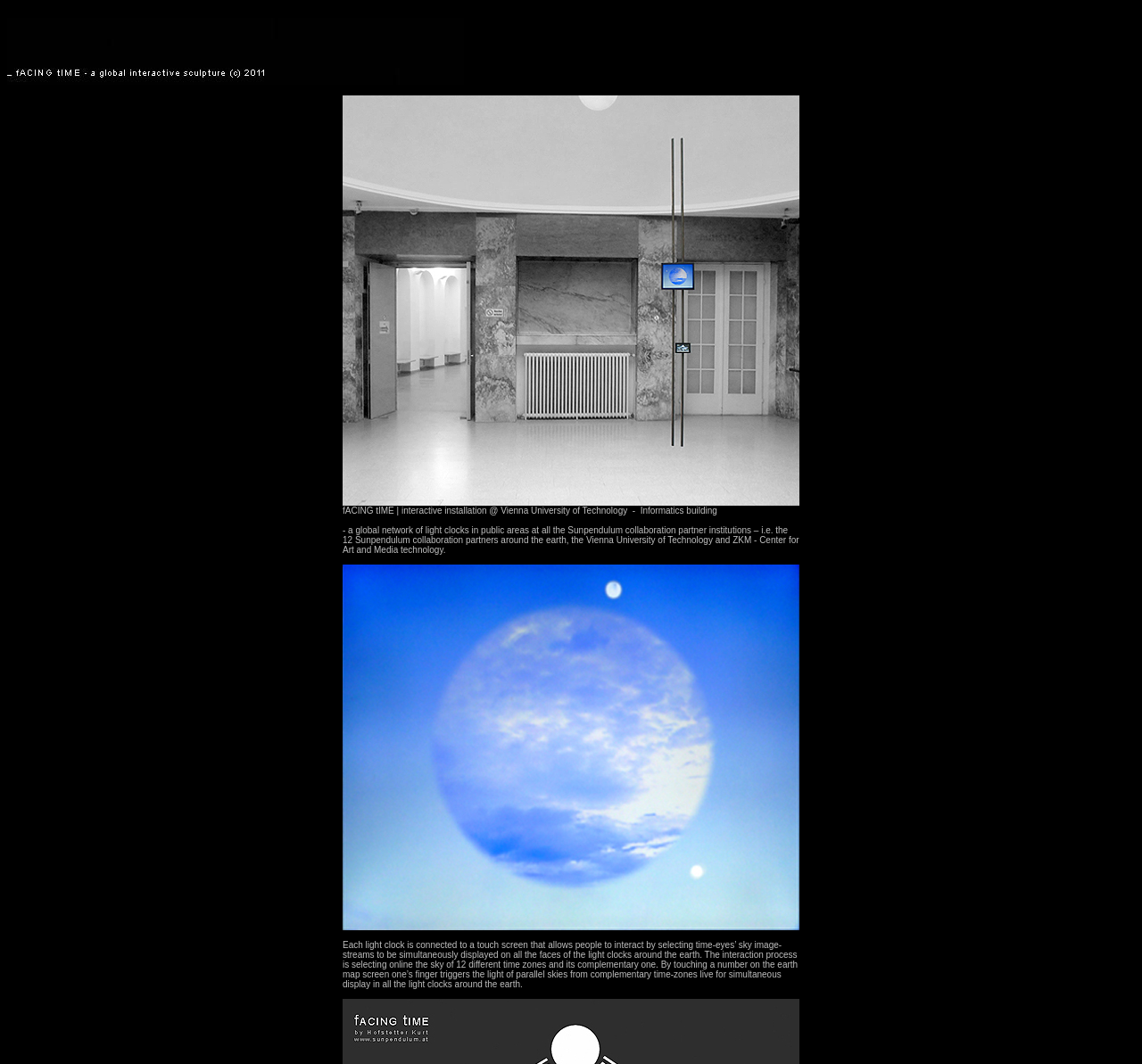What is the name of the installation?
Please use the image to provide an in-depth answer to the question.

The name of the installation is mentioned in the image caption 'fACING tIME - installation @ Vienna University of Technology' and also in the text 'fACING tIME | interactive installation @ Vienna University of Technology'.